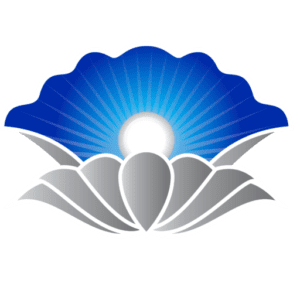What theme is evoked by the silver petals?
Based on the screenshot, answer the question with a single word or phrase.

Calm and tranquility